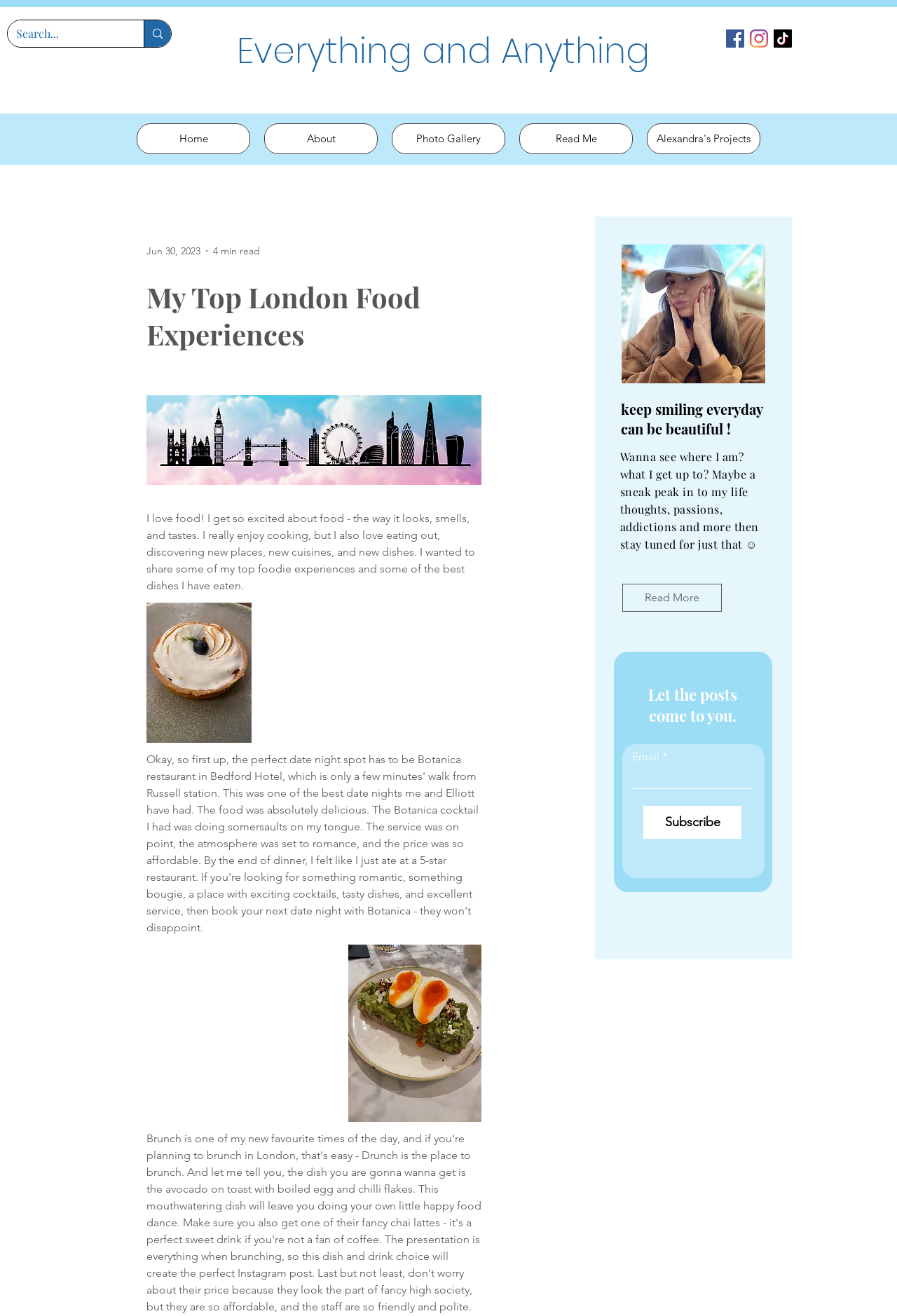Provide the bounding box coordinates of the HTML element this sentence describes: "Deflation Bad, Inflation Good?". The bounding box coordinates consist of four float numbers between 0 and 1, i.e., [left, top, right, bottom].

None